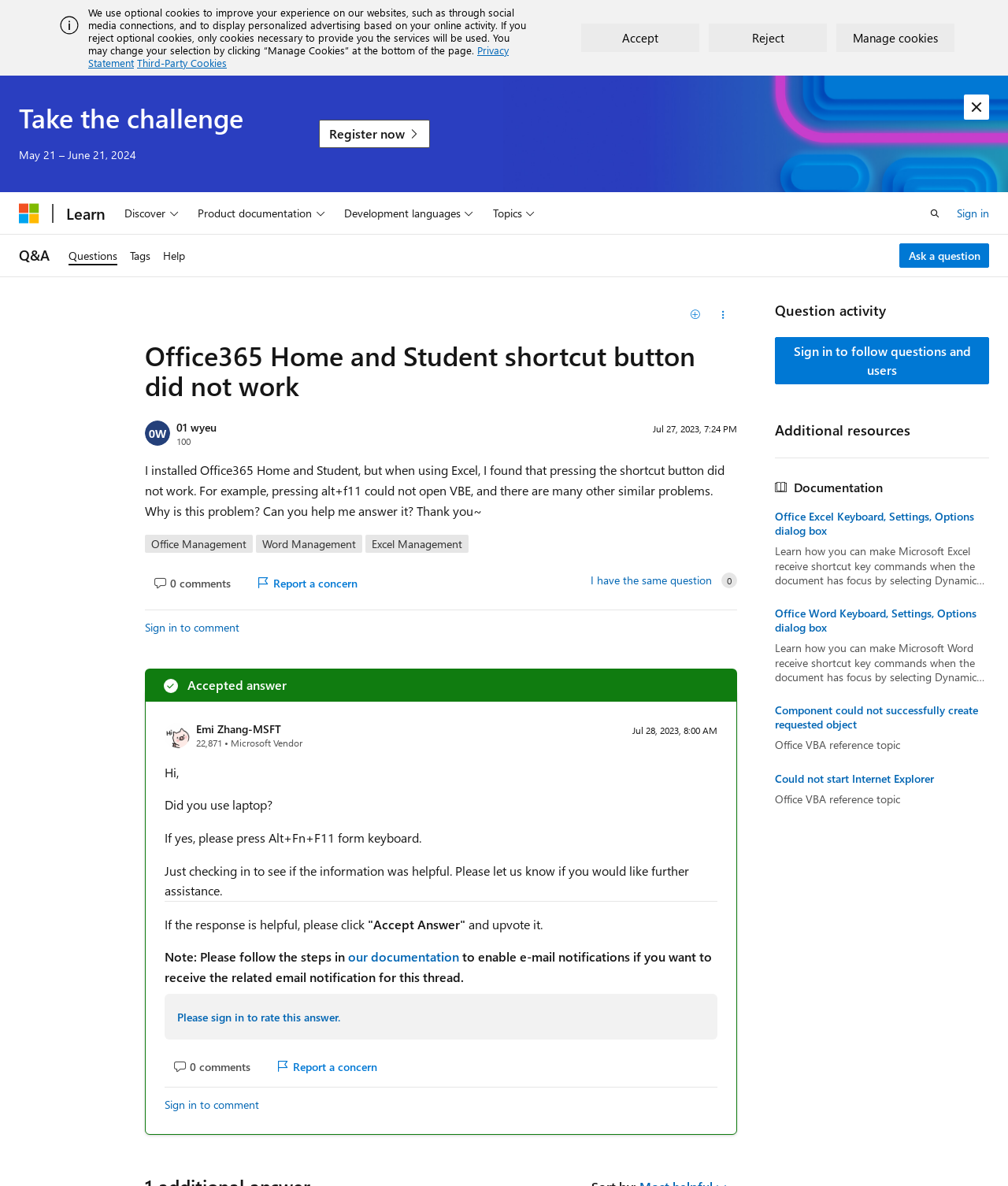Identify the bounding box coordinates of the clickable region necessary to fulfill the following instruction: "Click on 'Shakespeare/SC gambles with glitzy "Company"'". The bounding box coordinates should be four float numbers between 0 and 1, i.e., [left, top, right, bottom].

None